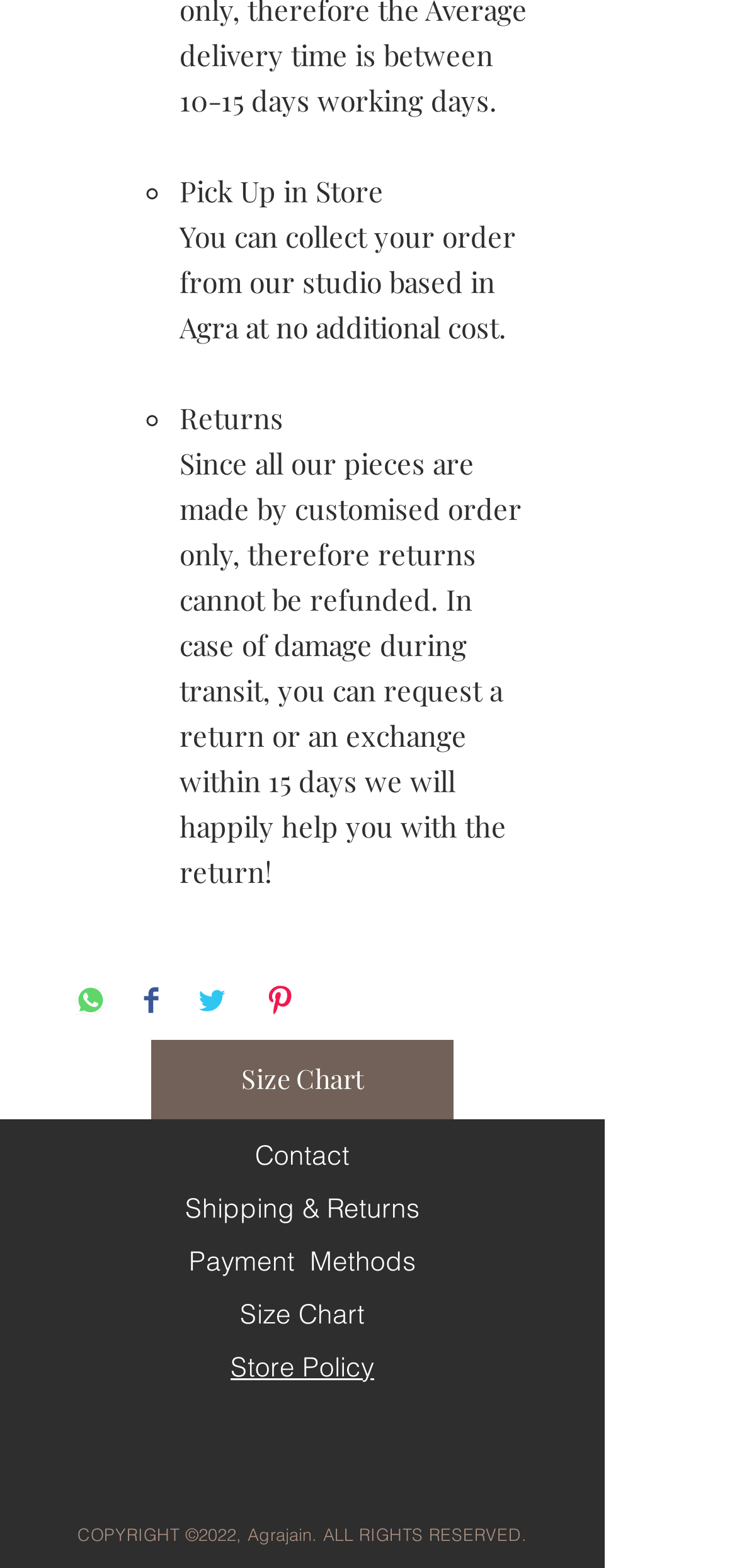Please determine the bounding box coordinates of the clickable area required to carry out the following instruction: "Pin on Pinterest". The coordinates must be four float numbers between 0 and 1, represented as [left, top, right, bottom].

[0.359, 0.628, 0.4, 0.651]